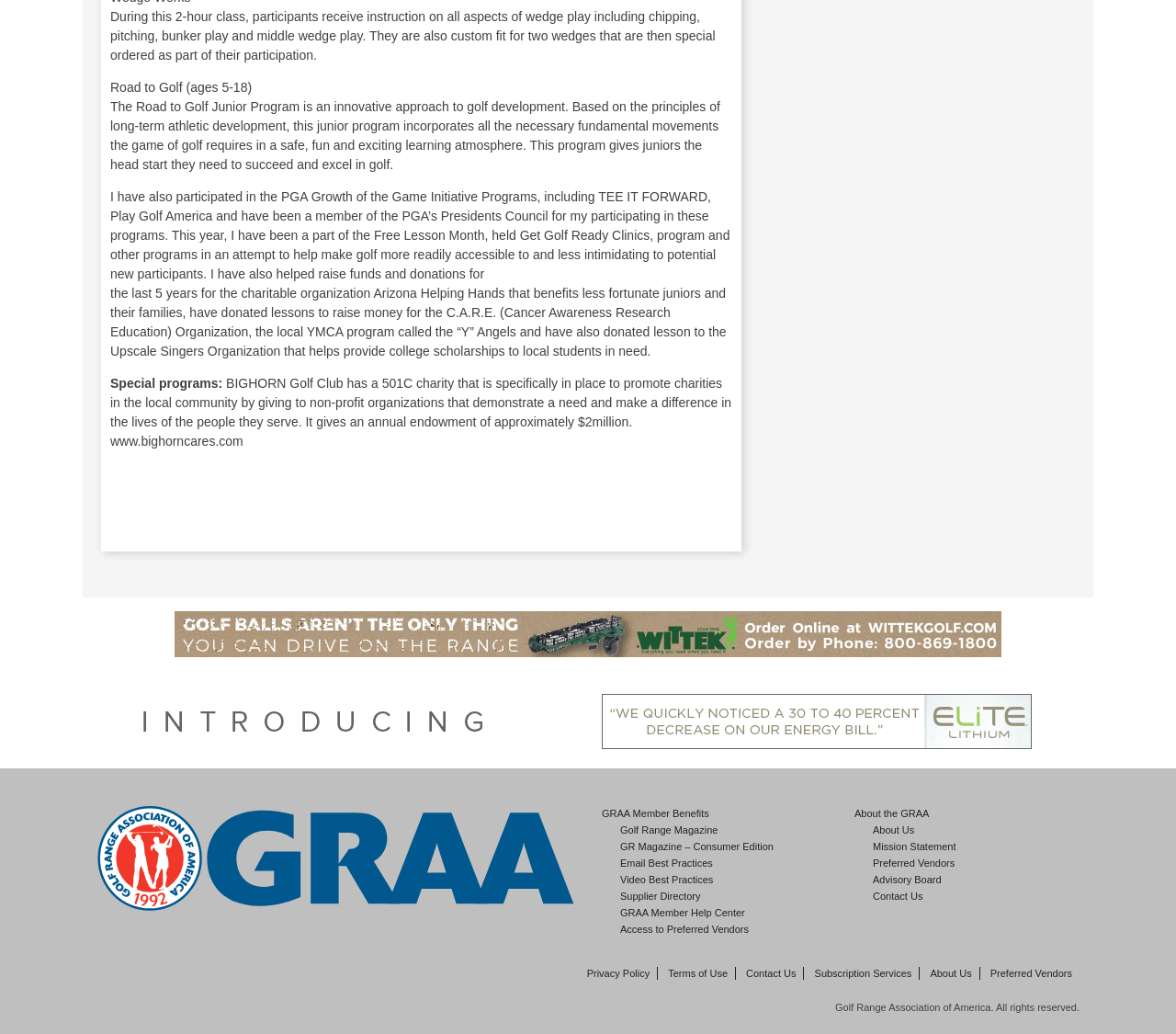Determine the bounding box coordinates of the element's region needed to click to follow the instruction: "Contact Us through the link". Provide these coordinates as four float numbers between 0 and 1, formatted as [left, top, right, bottom].

[0.628, 0.935, 0.684, 0.948]